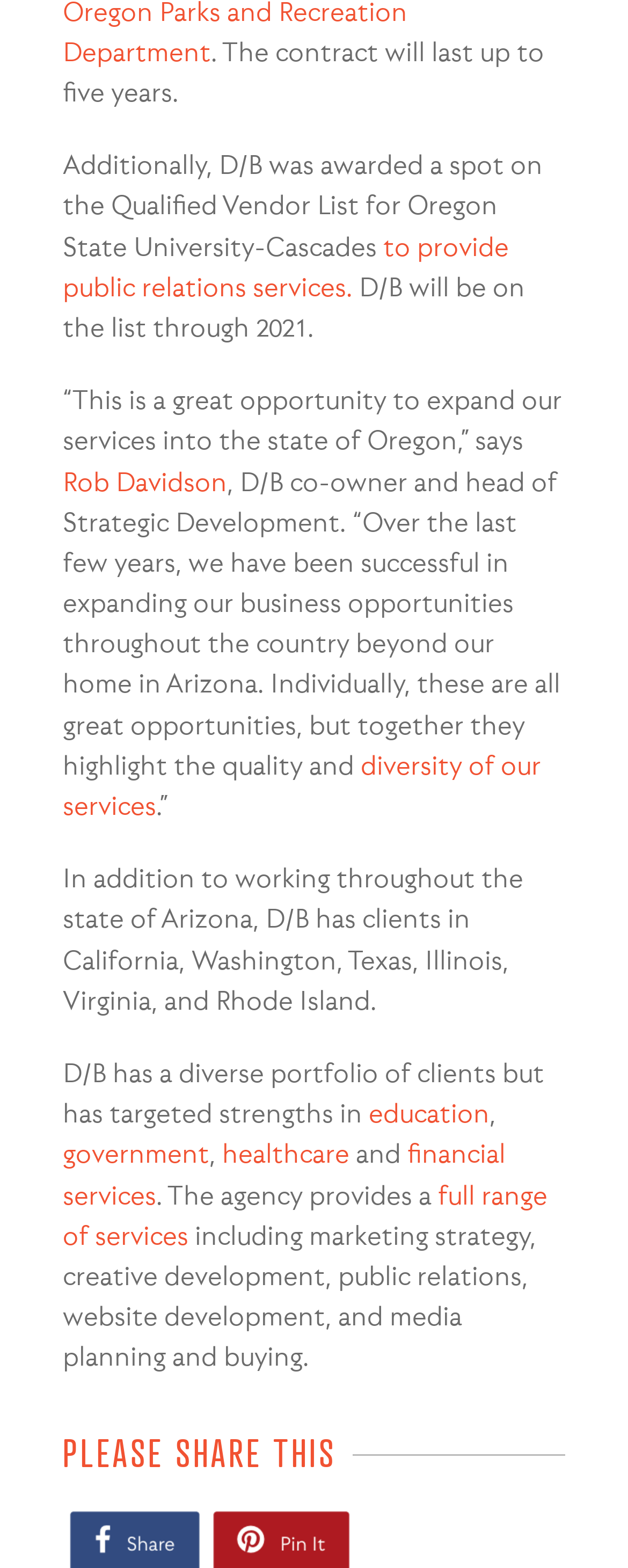Who is the co-owner of D/B?
Answer the question with as much detail as possible.

The answer can be found in the quote section of the webpage, where it says '“This is a great opportunity to expand our services into the state of Oregon,” says Rob Davidson, D/B co-owner and head of Strategic Development.'